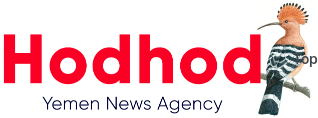Offer a comprehensive description of the image.

The image features the logo of the "Hodhod Yemen News Agency." The logo is prominently displayed with bold red lettering for "Hodhod" and a smaller, dark blue font for "Yemen News Agency." Accompanying the text is an artistic representation of a hoopoe bird, which is often associated with the agency’s identity. This visual branding highlights the agency's focus on news reporting and information dissemination concerning Yemen and the wider Arab world. The overall design is both eye-catching and representative of the agency’s mission to inform the public.